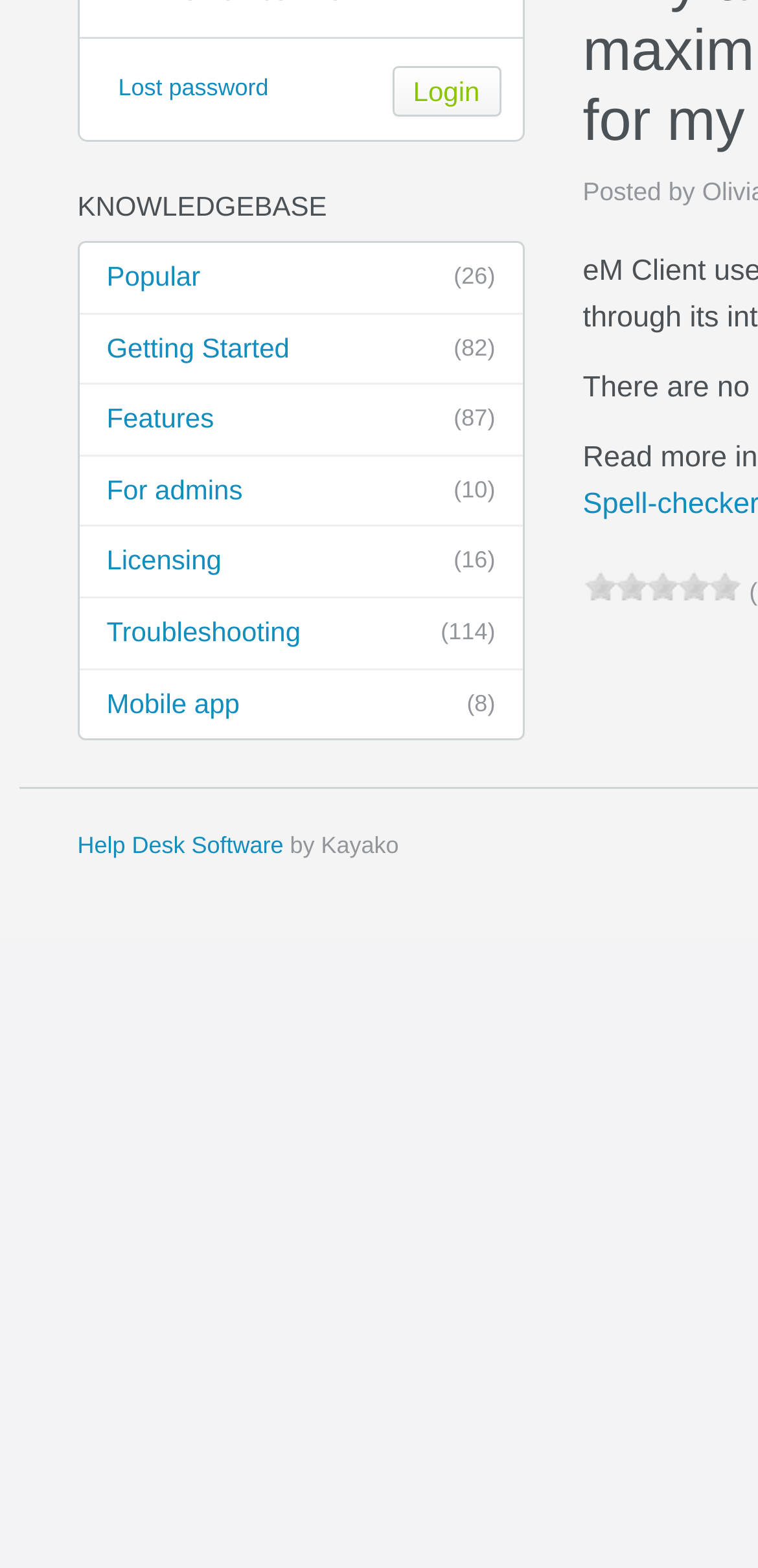Based on the element description Help Desk Software, identify the bounding box coordinates for the UI element. The coordinates should be in the format (top-left x, top-left y, bottom-right x, bottom-right y) and within the 0 to 1 range.

[0.102, 0.531, 0.374, 0.548]